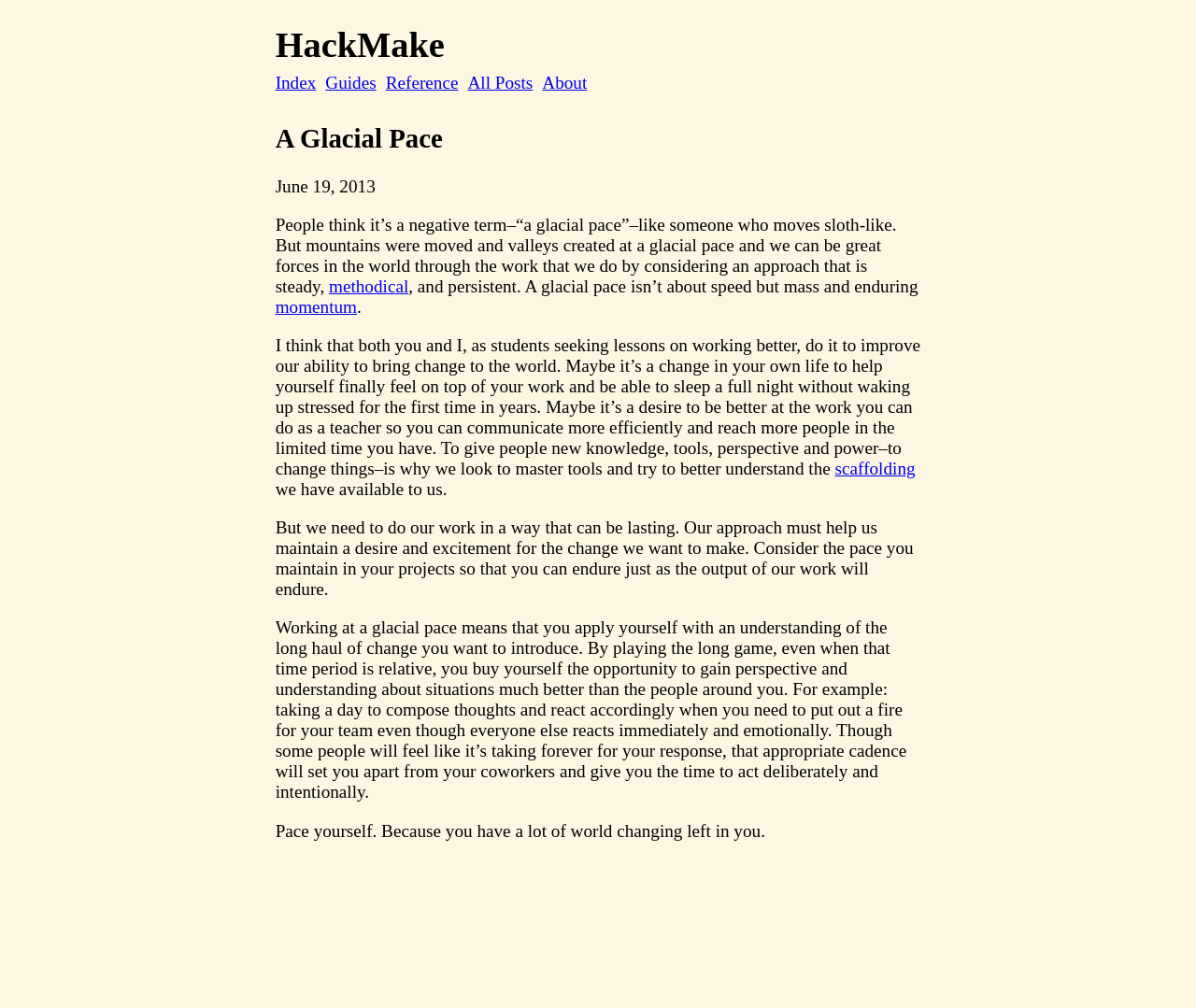Please specify the bounding box coordinates of the region to click in order to perform the following instruction: "visit all posts".

[0.391, 0.072, 0.446, 0.091]